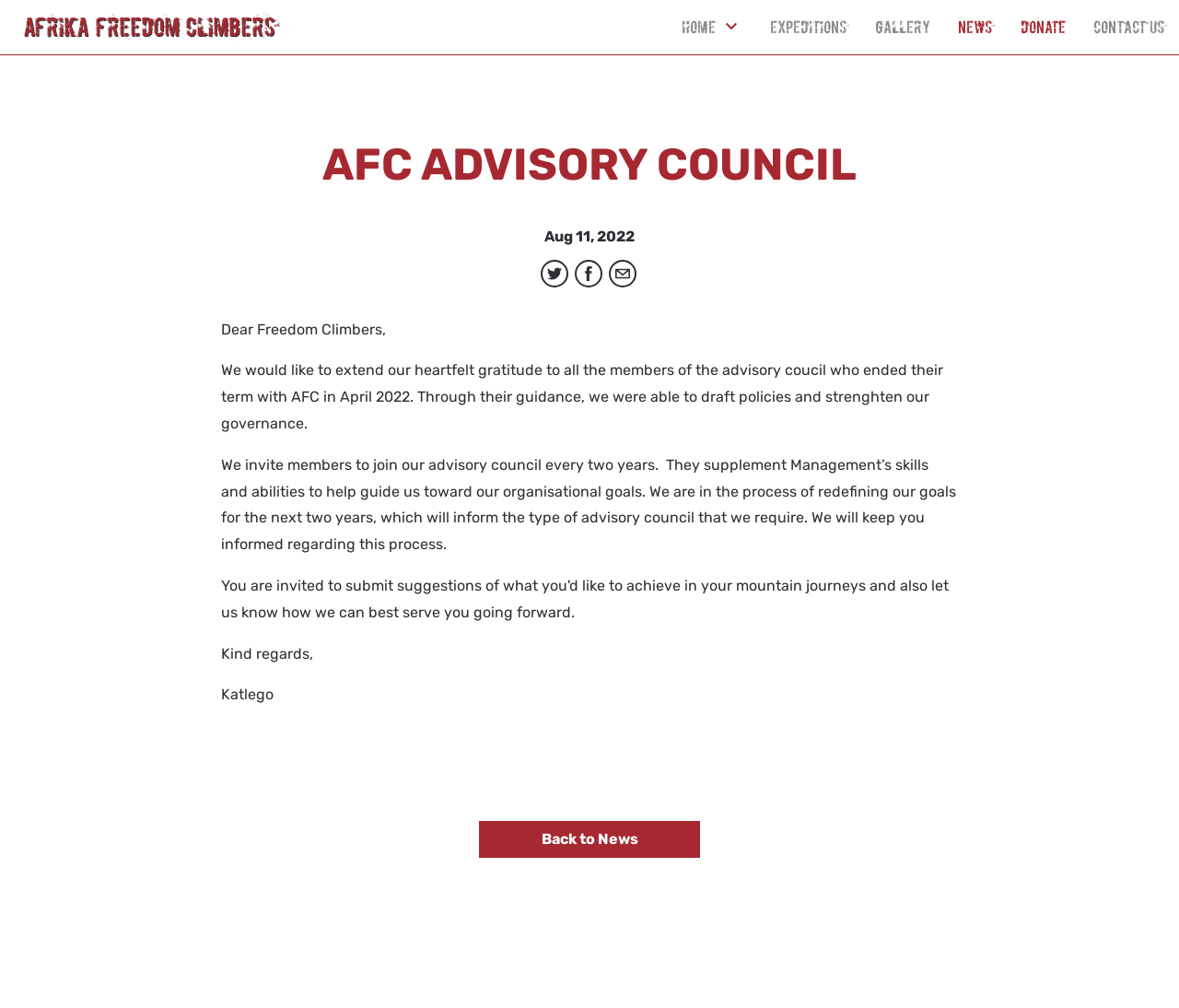Write a detailed summary of the webpage, including text, images, and layout.

The webpage is about the AFC Advisory Council of Afrika Freedom Climbers. At the top, there is a navigation menu with links to different sections of the website, including "HOME", "EXPEDITIONS", "GALLERY", "NEWS", "DONATE", and "CONTACT US". These links are positioned horizontally, with "HOME" on the left and "CONTACT US" on the right.

Below the navigation menu, there is a main article section that occupies most of the page. The article is headed by a title "AFC ADVISORY COUNCIL" in a larger font. Below the title, there is a date "Aug 11, 2022" followed by three social media links to Twitter, Facebook, and email, each represented by an icon.

The main content of the article is a message from the organization, expressing gratitude to the advisory council members who ended their term in April 2022. The message is divided into three paragraphs, describing the role of the advisory council and the organization's goals. The message is signed off by "Katlego" with a kind regards note.

At the bottom of the page, there is a link to "Back to News", which suggests that this article is part of a news section on the website.